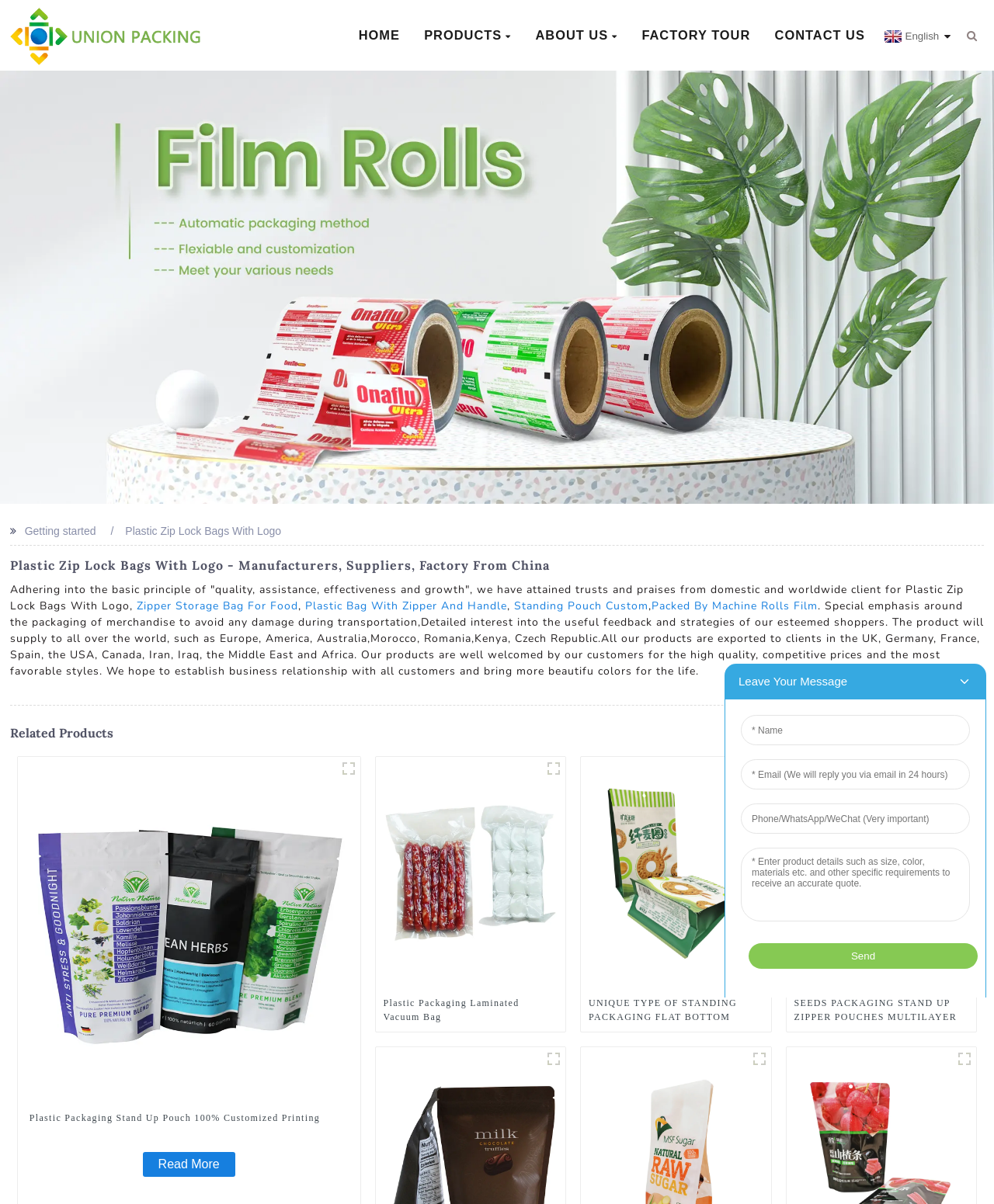Find the bounding box coordinates for the area that should be clicked to accomplish the instruction: "Read more about Plastic Packaging Stand Up Pouch 100% Customized Printing".

[0.143, 0.957, 0.237, 0.977]